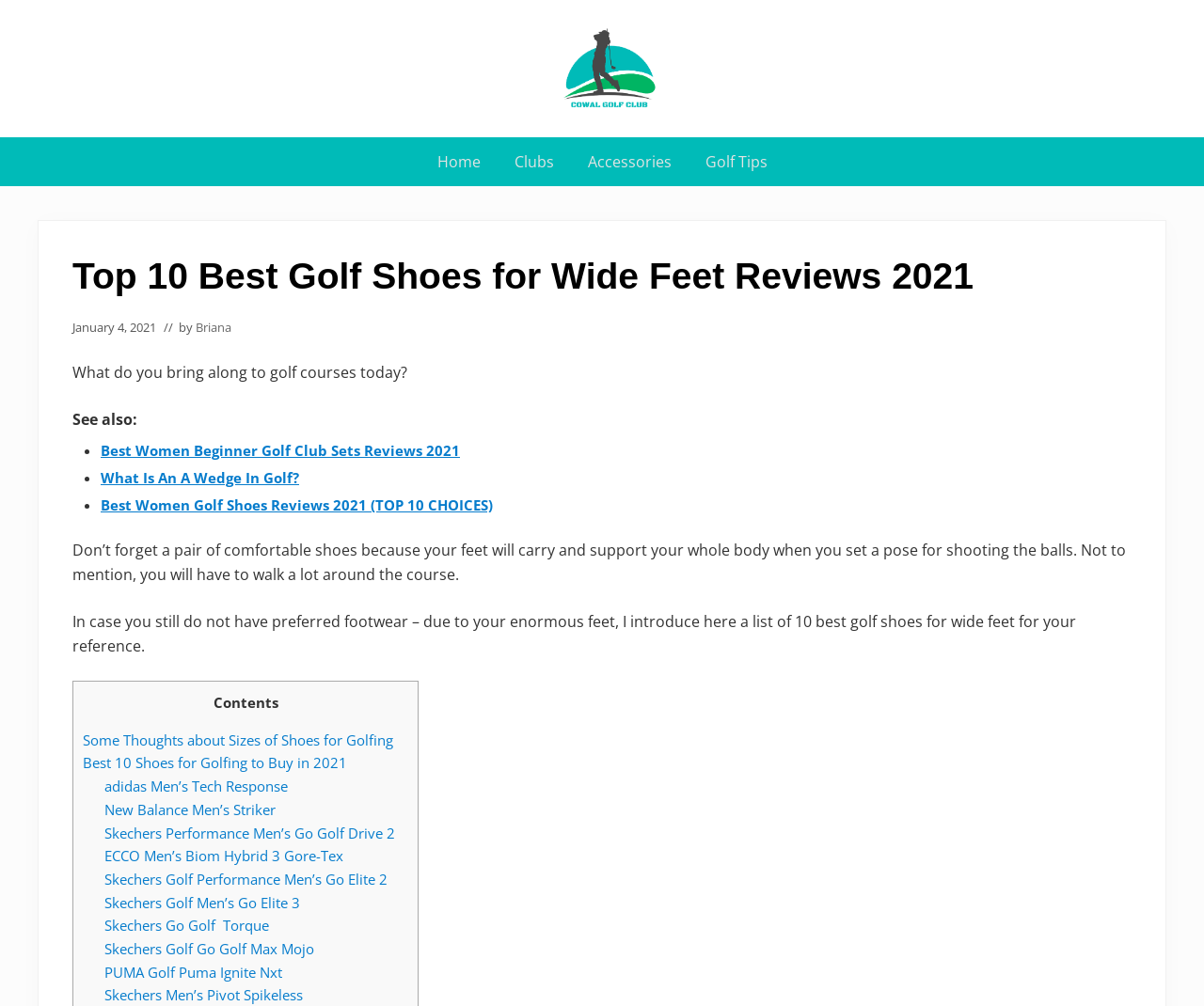Use a single word or phrase to answer the question:
How many golf shoes are reviewed on this webpage?

10